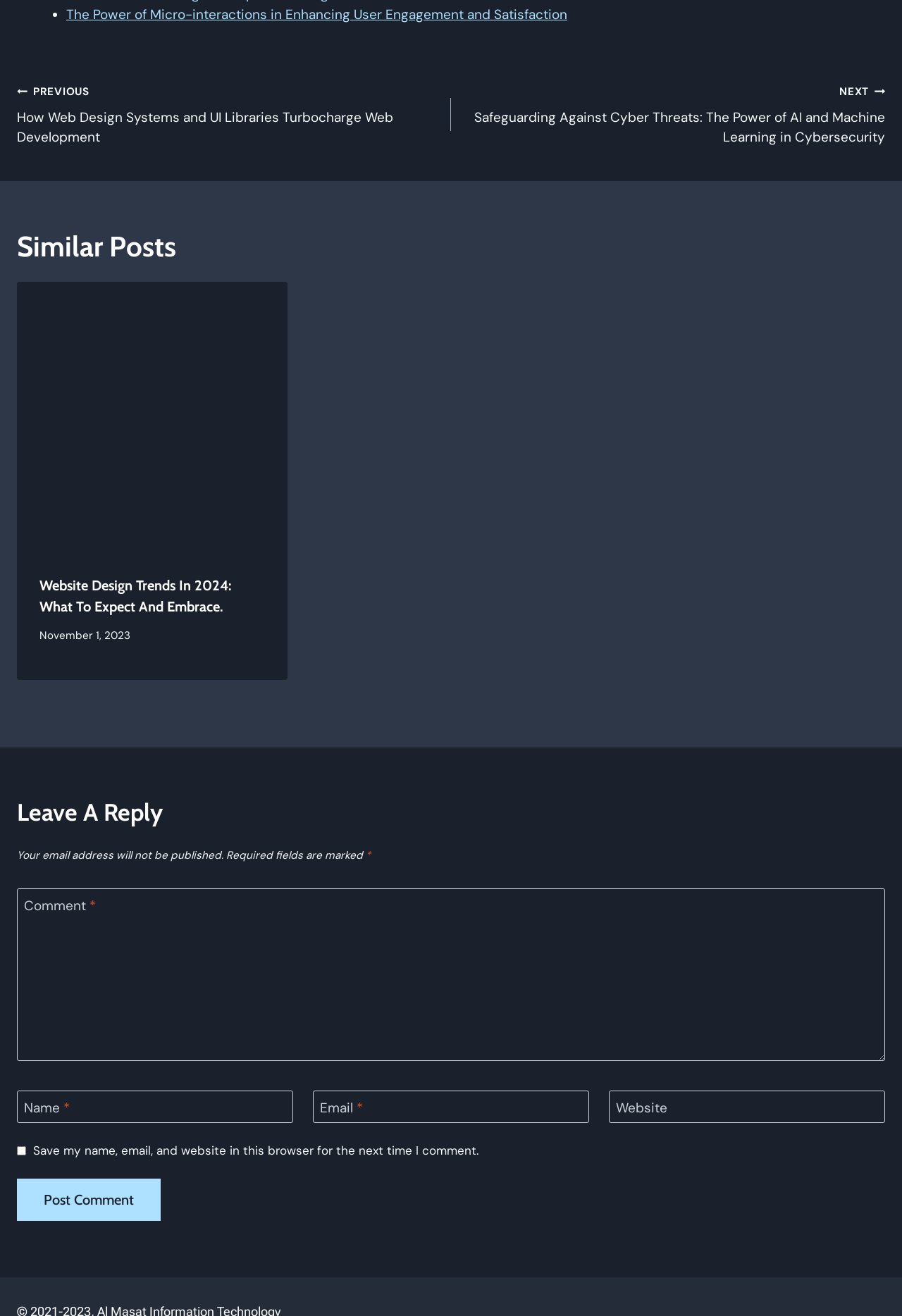What is the purpose of the checkbox in the comment section?
Based on the image, please offer an in-depth response to the question.

I inferred the purpose of the checkbox by looking at its label 'Save my name, email, and website in this browser for the next time I comment.' It seems to be used to save user data for future comments.